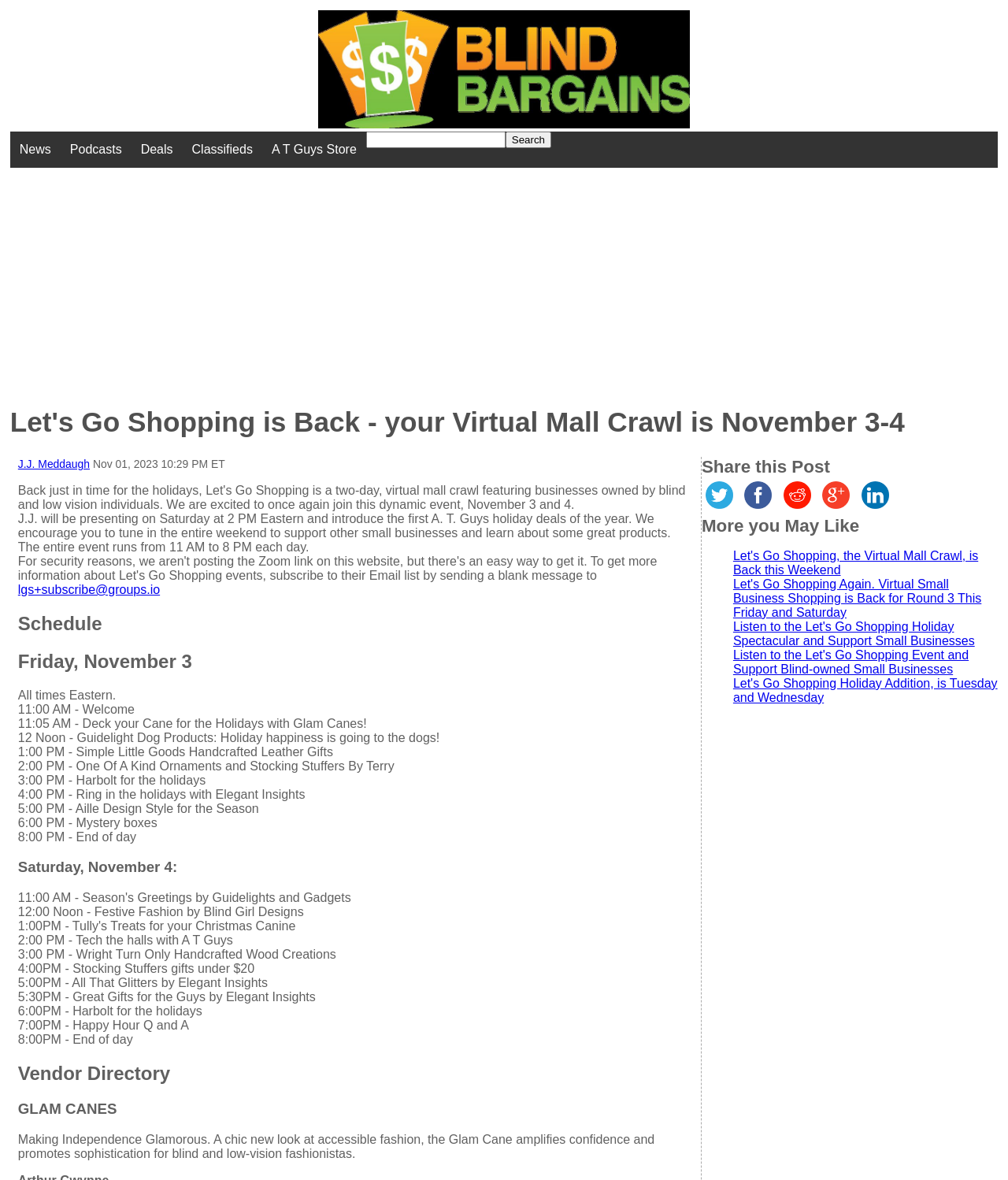Determine the bounding box coordinates of the region I should click to achieve the following instruction: "Share this post on Twitter". Ensure the bounding box coordinates are four float numbers between 0 and 1, i.e., [left, top, right, bottom].

[0.696, 0.425, 0.731, 0.437]